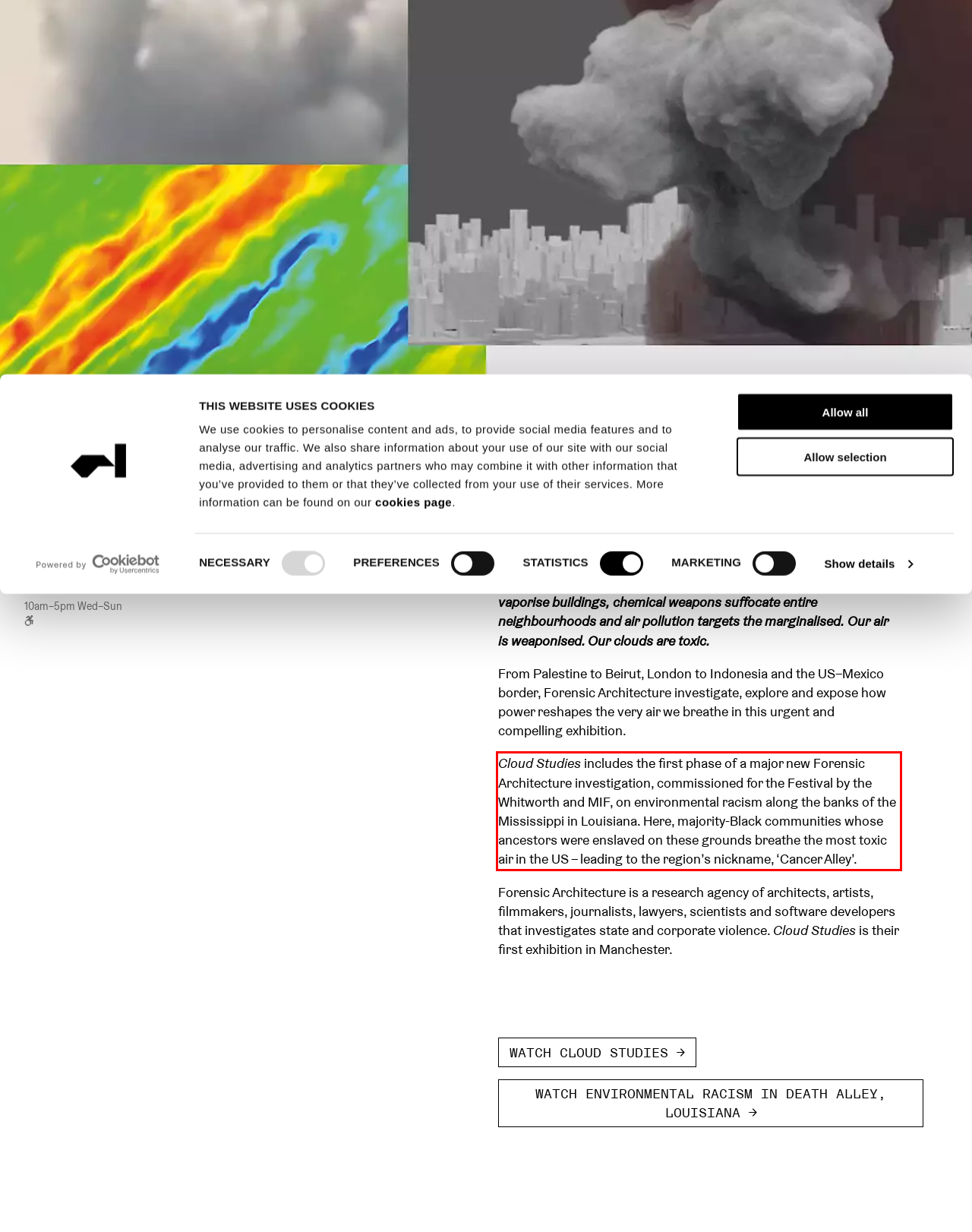Identify the text inside the red bounding box on the provided webpage screenshot by performing OCR.

Cloud Studies includes the first phase of a major new Forensic Architecture investigation, commissioned for the Festival by the Whitworth and MIF, on environmental racism along the banks of the Mississippi in Louisiana. Here, majority-Black communities whose ancestors were enslaved on these grounds breathe the most toxic air in the US – leading to the region’s nickname, ‘Cancer Alley’.